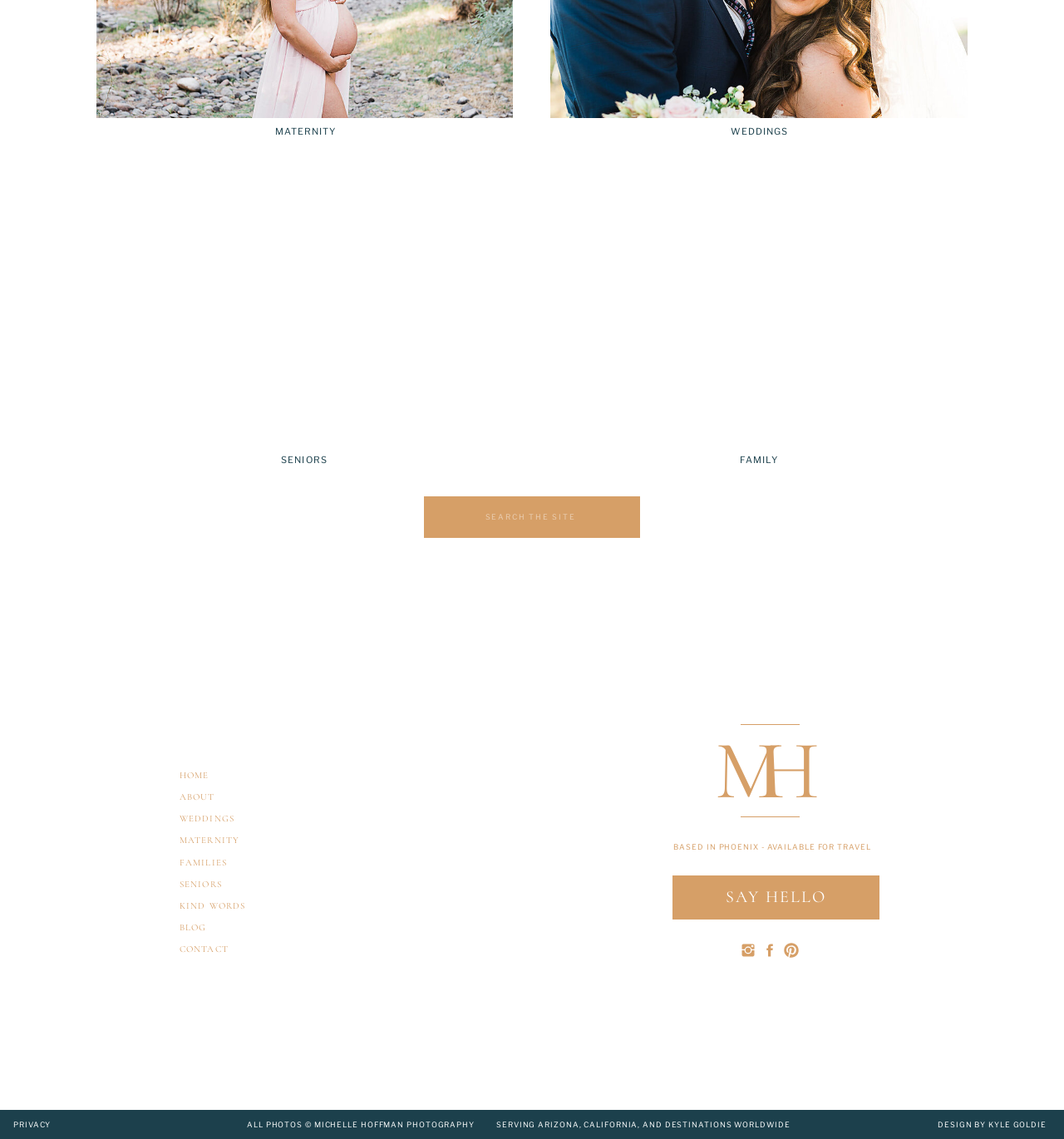Determine the bounding box coordinates of the area to click in order to meet this instruction: "Go to FAMILY page".

[0.517, 0.399, 0.909, 0.411]